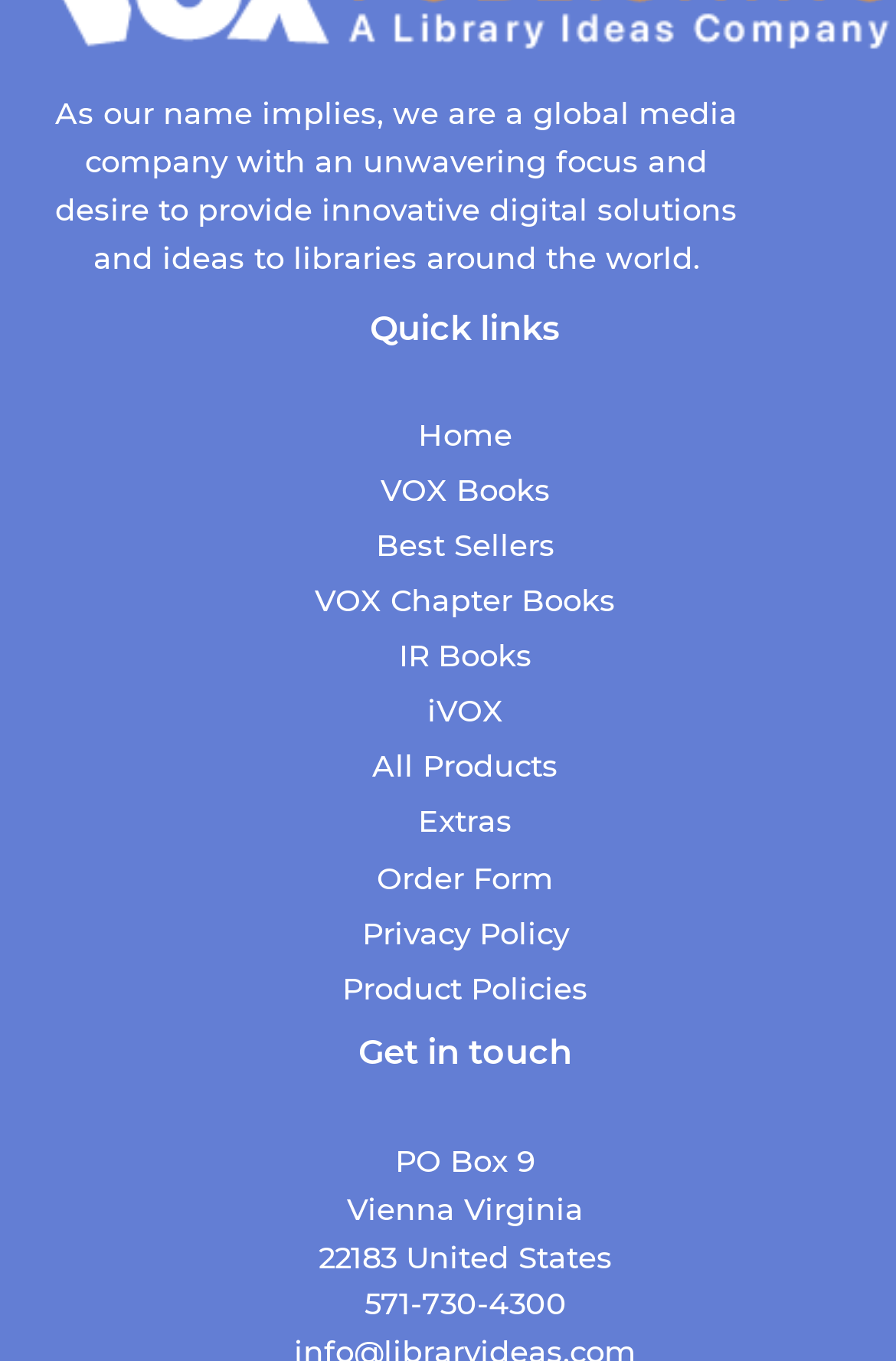Pinpoint the bounding box coordinates of the clickable element needed to complete the instruction: "Go to Order Form". The coordinates should be provided as four float numbers between 0 and 1: [left, top, right, bottom].

[0.038, 0.627, 1.0, 0.662]